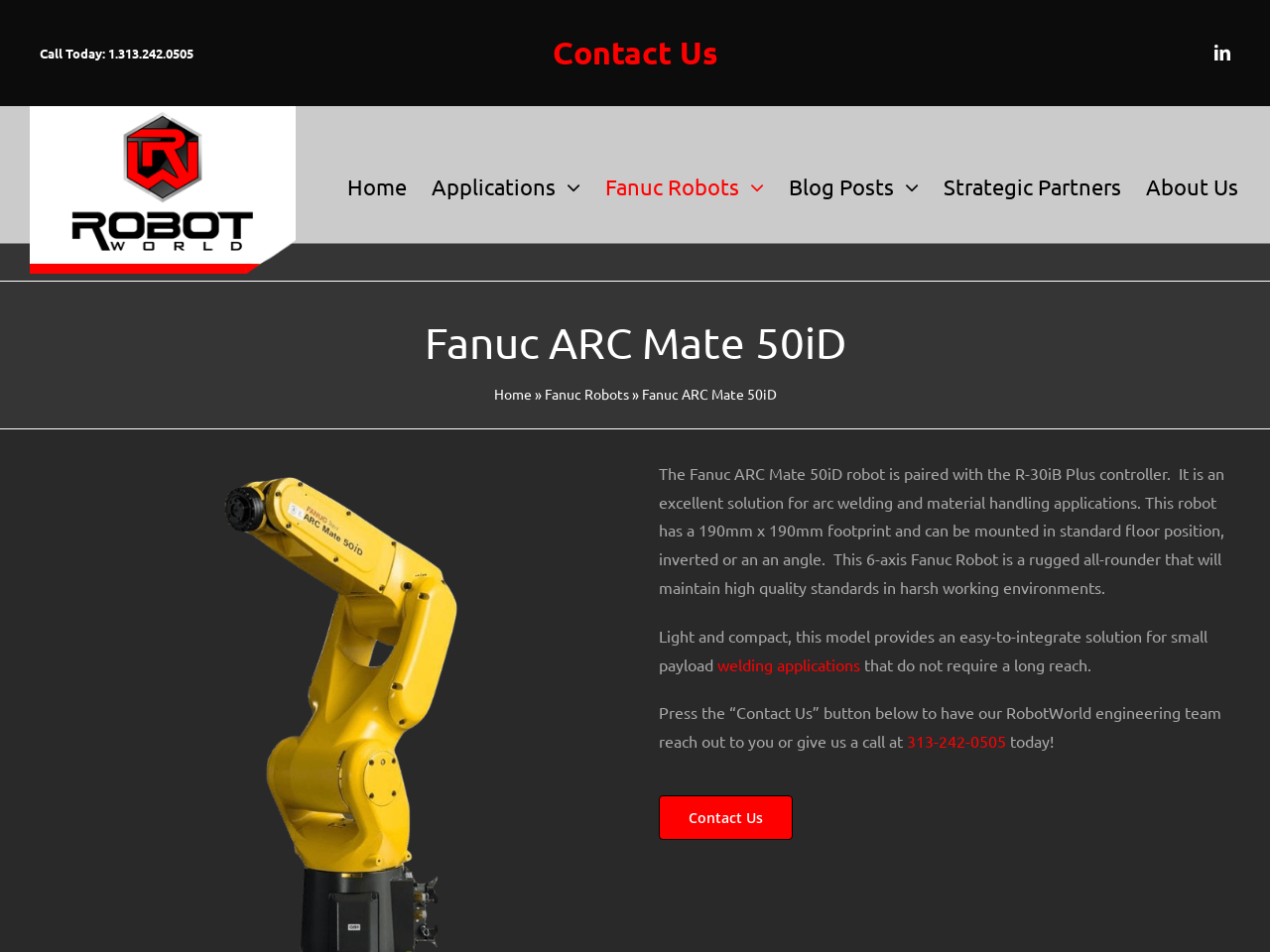Using the description: "alt="RobotWorld Automation Logo"", determine the UI element's bounding box coordinates. Ensure the coordinates are in the format of four float numbers between 0 and 1, i.e., [left, top, right, bottom].

[0.023, 0.109, 0.233, 0.13]